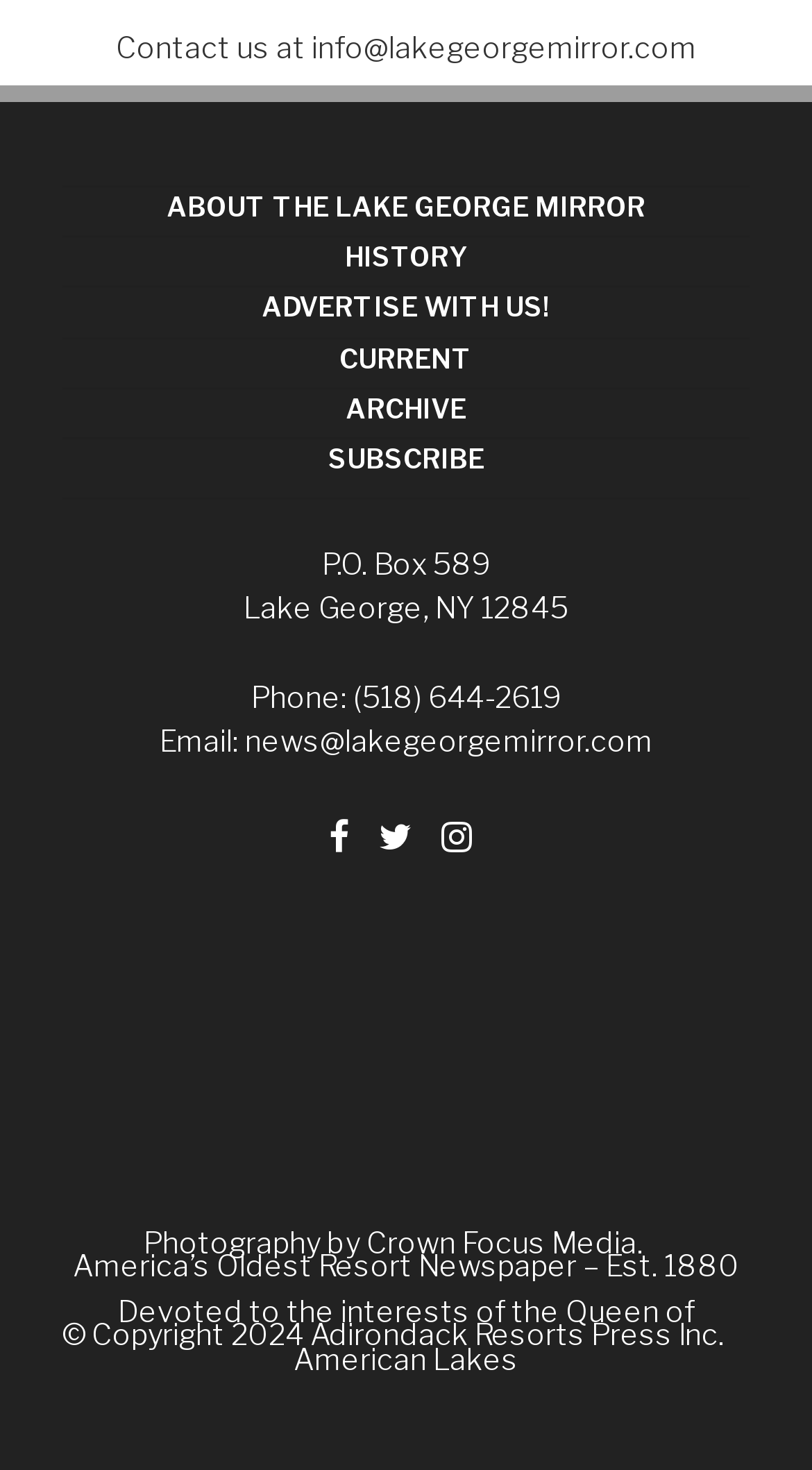Answer the question below using just one word or a short phrase: 
What is the name of the company that owns the copyright?

Adirondack Resorts Press Inc.